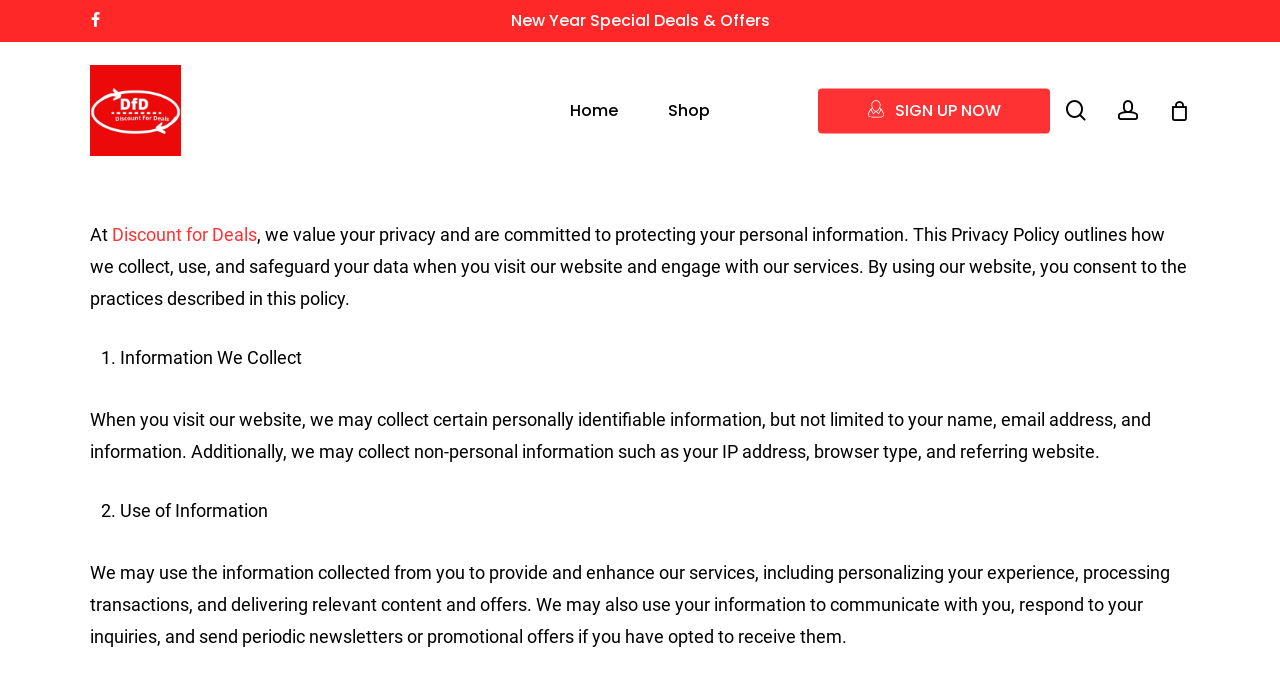Using the image as a reference, answer the following question in as much detail as possible:
What is the name of the website?

I determined the name of the website by looking at the link element with the text 'Discount For Deals' which is located at the top of the webpage, and also by observing the image element with the same text, which suggests that it is the logo of the website.